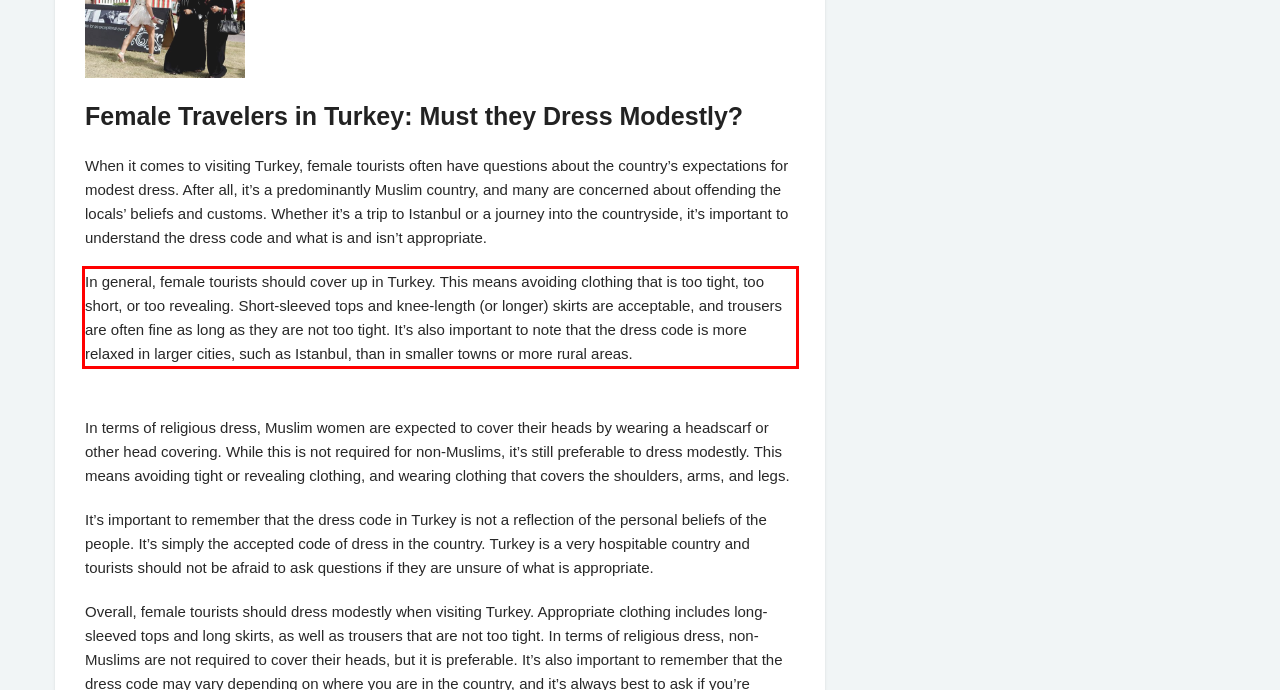Please perform OCR on the UI element surrounded by the red bounding box in the given webpage screenshot and extract its text content.

In general, female tourists should cover up in Turkey. This means avoiding clothing that is too tight, too short, or too revealing. Short-sleeved tops and knee-length (or longer) skirts are acceptable, and trousers are often fine as long as they are not too tight. It’s also important to note that the dress code is more relaxed in larger cities, such as Istanbul, than in smaller towns or more rural areas.